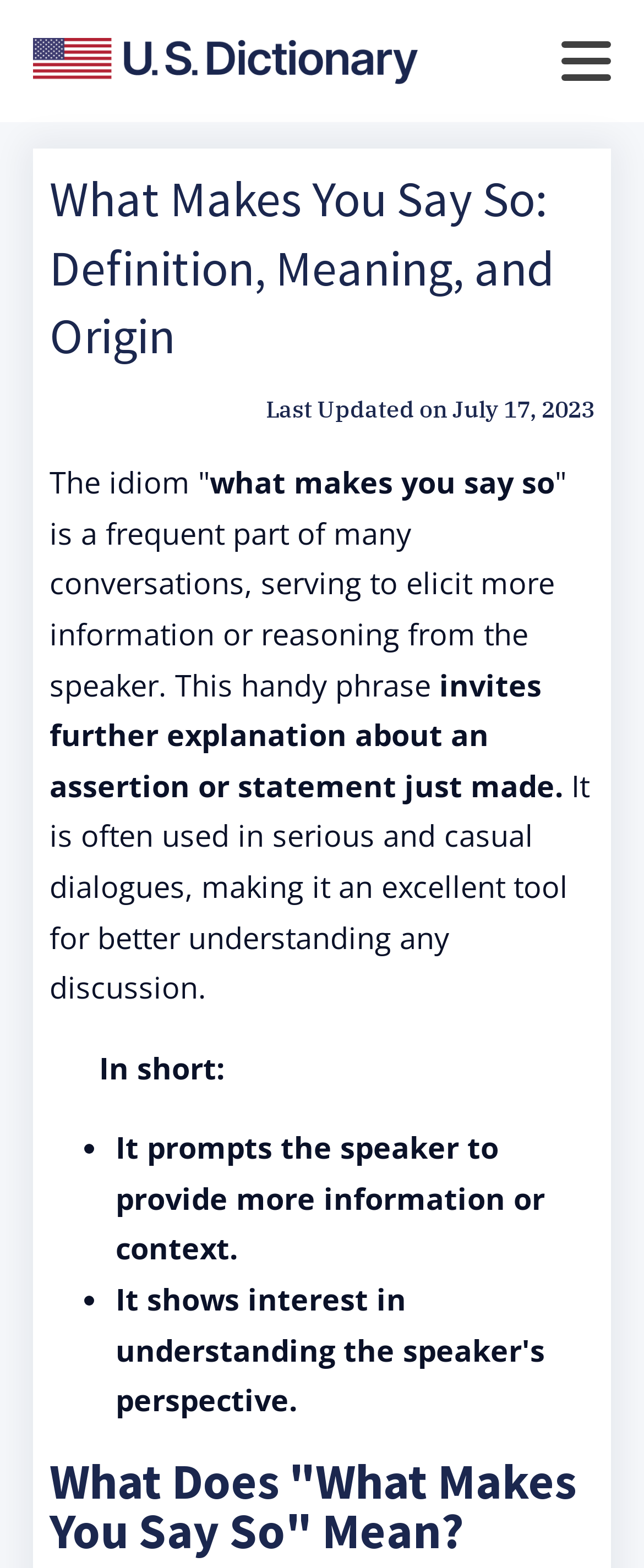Identify the webpage's primary heading and generate its text.

What Makes You Say So: Definition, Meaning, and Origin